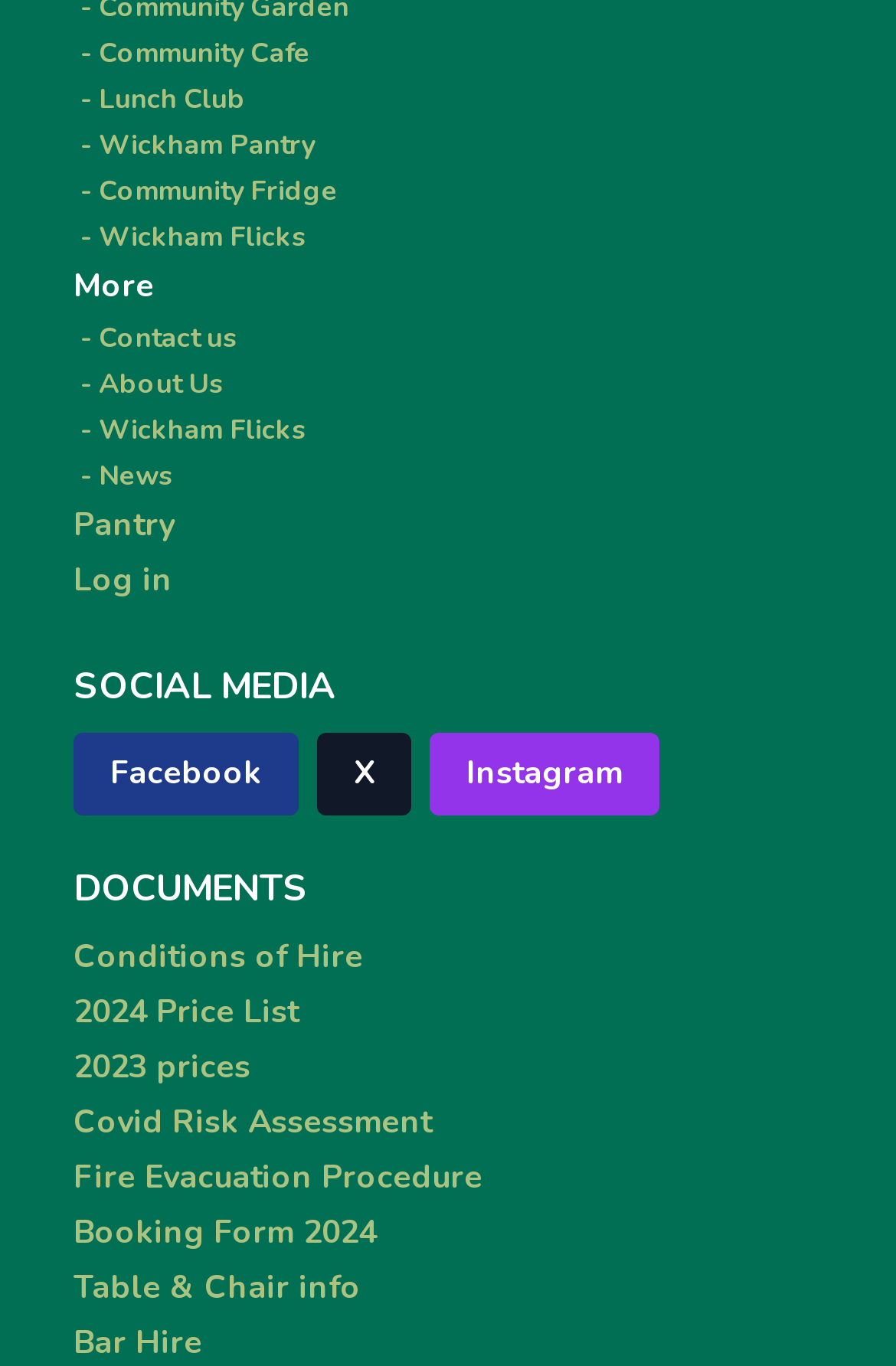Given the following UI element description: "Facebook", find the bounding box coordinates in the webpage screenshot.

[0.082, 0.536, 0.333, 0.597]